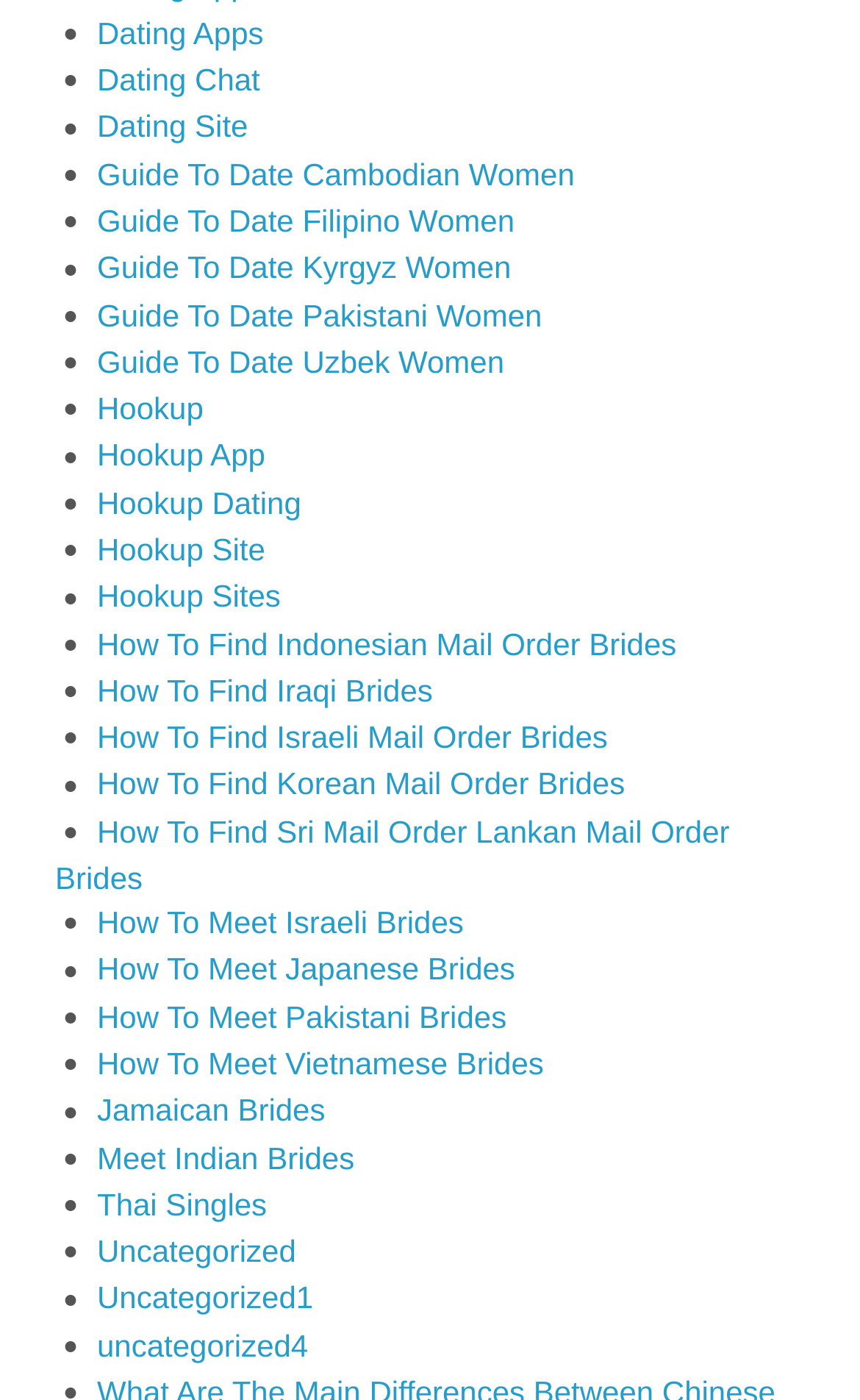Determine the bounding box coordinates of the section to be clicked to follow the instruction: "Visit 'Hookup App'". The coordinates should be given as four float numbers between 0 and 1, formatted as [left, top, right, bottom].

[0.113, 0.313, 0.308, 0.338]